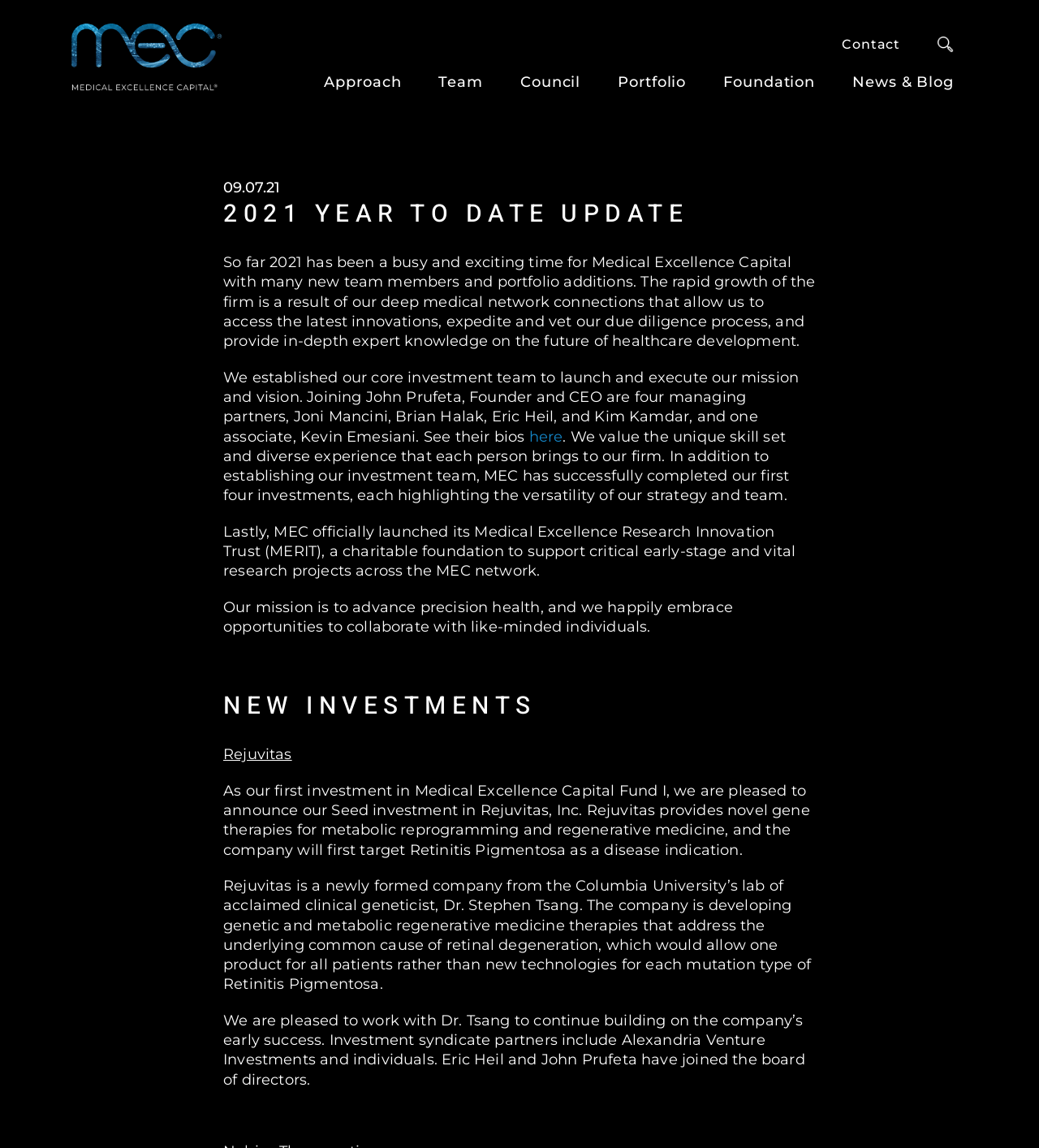Please specify the bounding box coordinates of the clickable region necessary for completing the following instruction: "Click the Portfolio link". The coordinates must consist of four float numbers between 0 and 1, i.e., [left, top, right, bottom].

[0.595, 0.064, 0.66, 0.079]